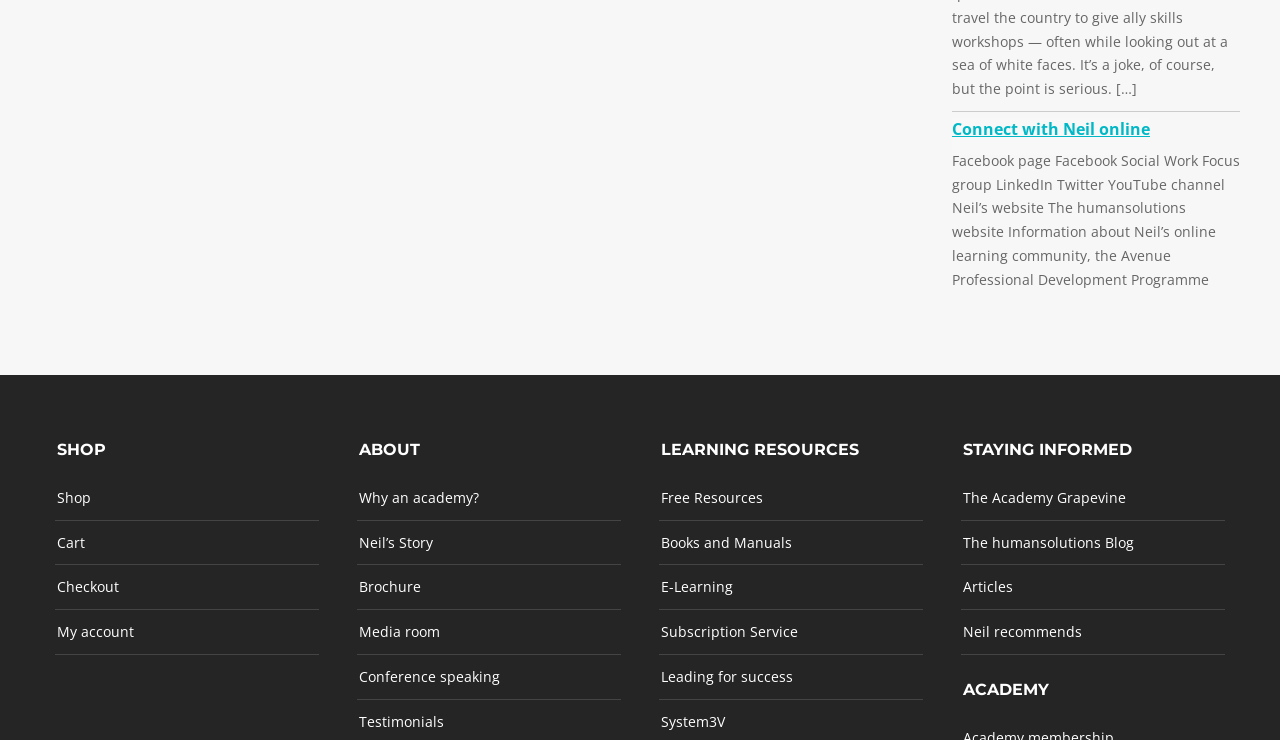Using the element description: "Leading for success", determine the bounding box coordinates for the specified UI element. The coordinates should be four float numbers between 0 and 1, [left, top, right, bottom].

[0.516, 0.895, 0.619, 0.934]